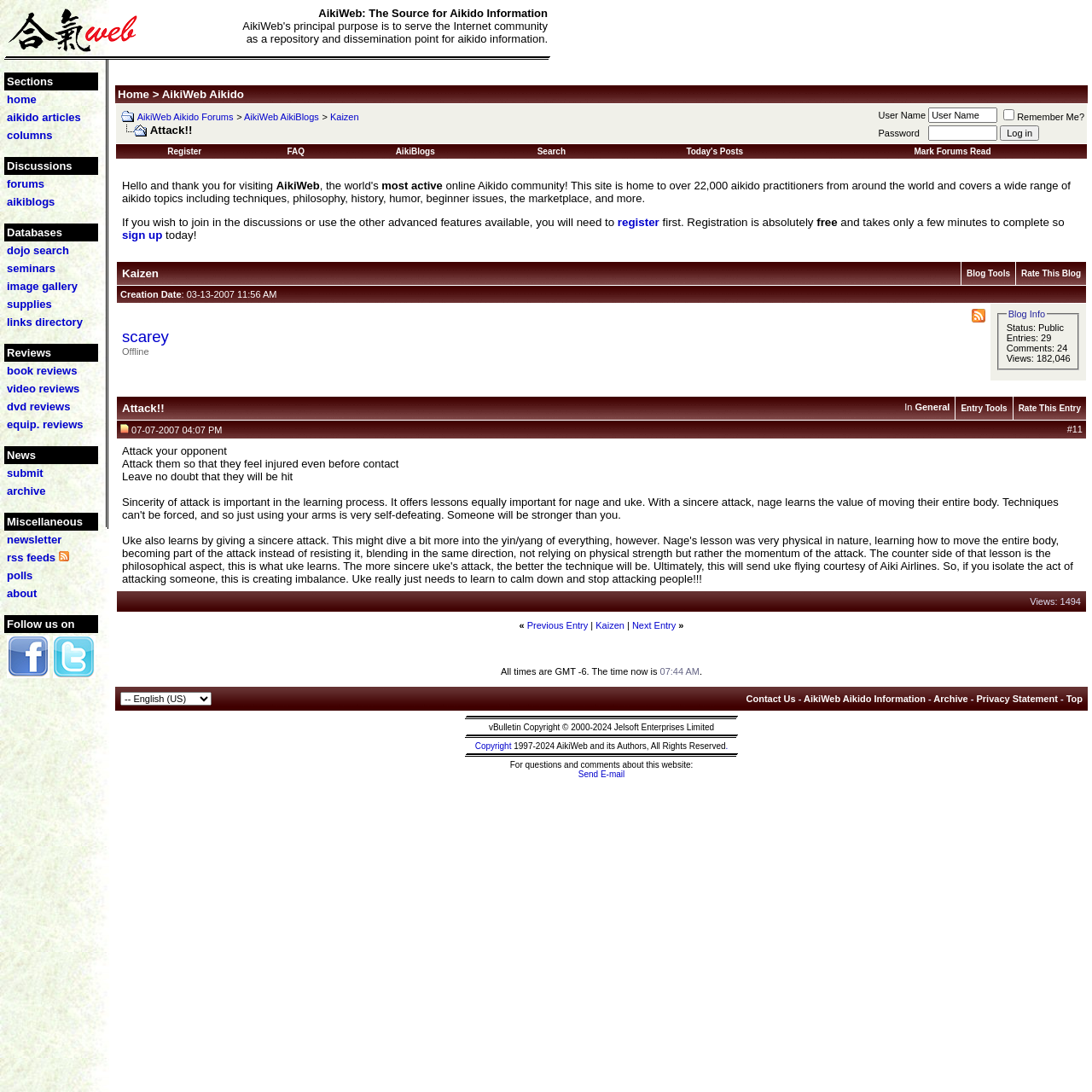From the screenshot, find the bounding box of the UI element matching this description: "Previous Entry". Supply the bounding box coordinates in the form [left, top, right, bottom], each a float between 0 and 1.

[0.483, 0.568, 0.539, 0.578]